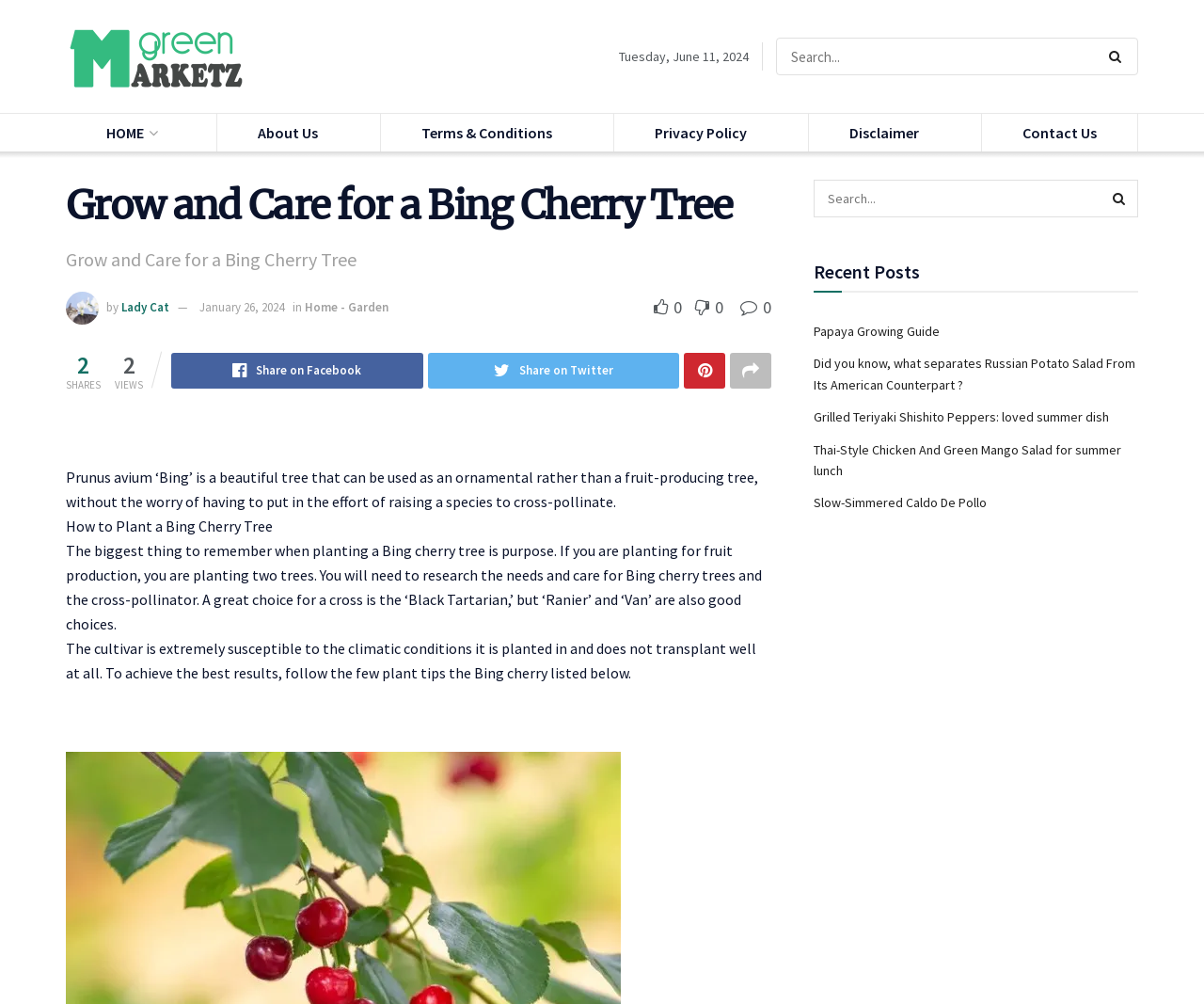Find the bounding box coordinates for the HTML element described as: "0". The coordinates should consist of four float values between 0 and 1, i.e., [left, top, right, bottom].

[0.615, 0.295, 0.641, 0.316]